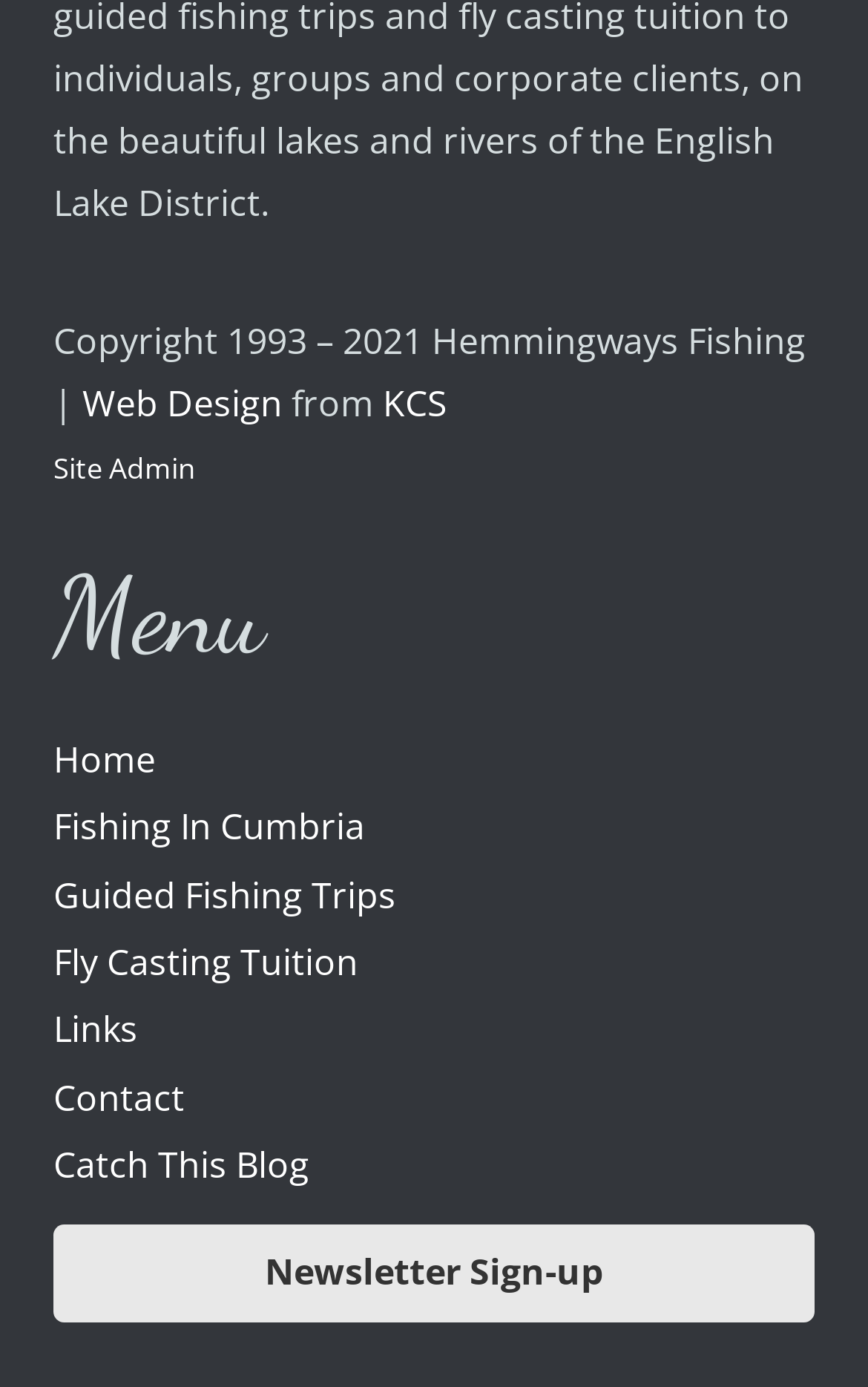Could you locate the bounding box coordinates for the section that should be clicked to accomplish this task: "sign up for newsletter".

[0.062, 0.882, 0.938, 0.954]